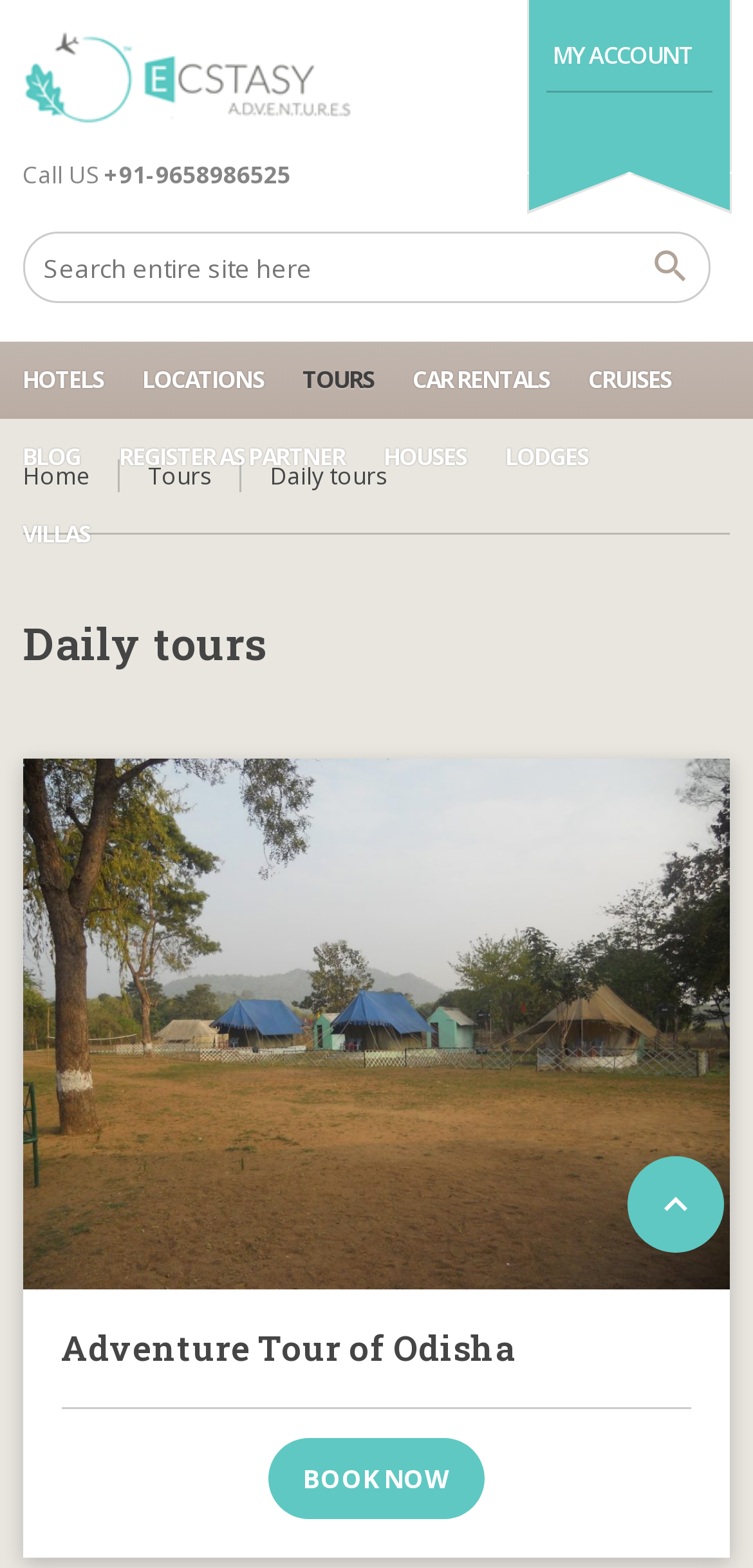Write an extensive caption that covers every aspect of the webpage.

The webpage is about Daily Tours offered by Ecstasy Adventures. At the top left, there is a logo of Ecstasy Adventures, which is also a link to the homepage. Next to the logo, there is a search box where users can search the entire site. A button is placed to the right of the search box. 

On the top right, there is a link to "MY ACCOUNT". Below the logo, there is a section with contact information, including a "Call US" label and a phone number. 

The main navigation menu is located below the contact information section, with links to "HOTELS", "LOCATIONS", "TOURS", "CAR RENTALS", "CRUISES", "BLOG", "REGISTER AS PARTNER", "HOUSES", "LODGES", and "VILLAS". 

Below the navigation menu, there is a section with a heading "Daily tours" and a brief description. This section takes up most of the page's width. 

Further down, there is a list of tour packages, with the first one being "Adventure Tour of Odisha". This package has a figure with an image, a heading, and a link to book now. There is also a link to the tour details below the heading. 

At the bottom right of the page, there is a social media link.